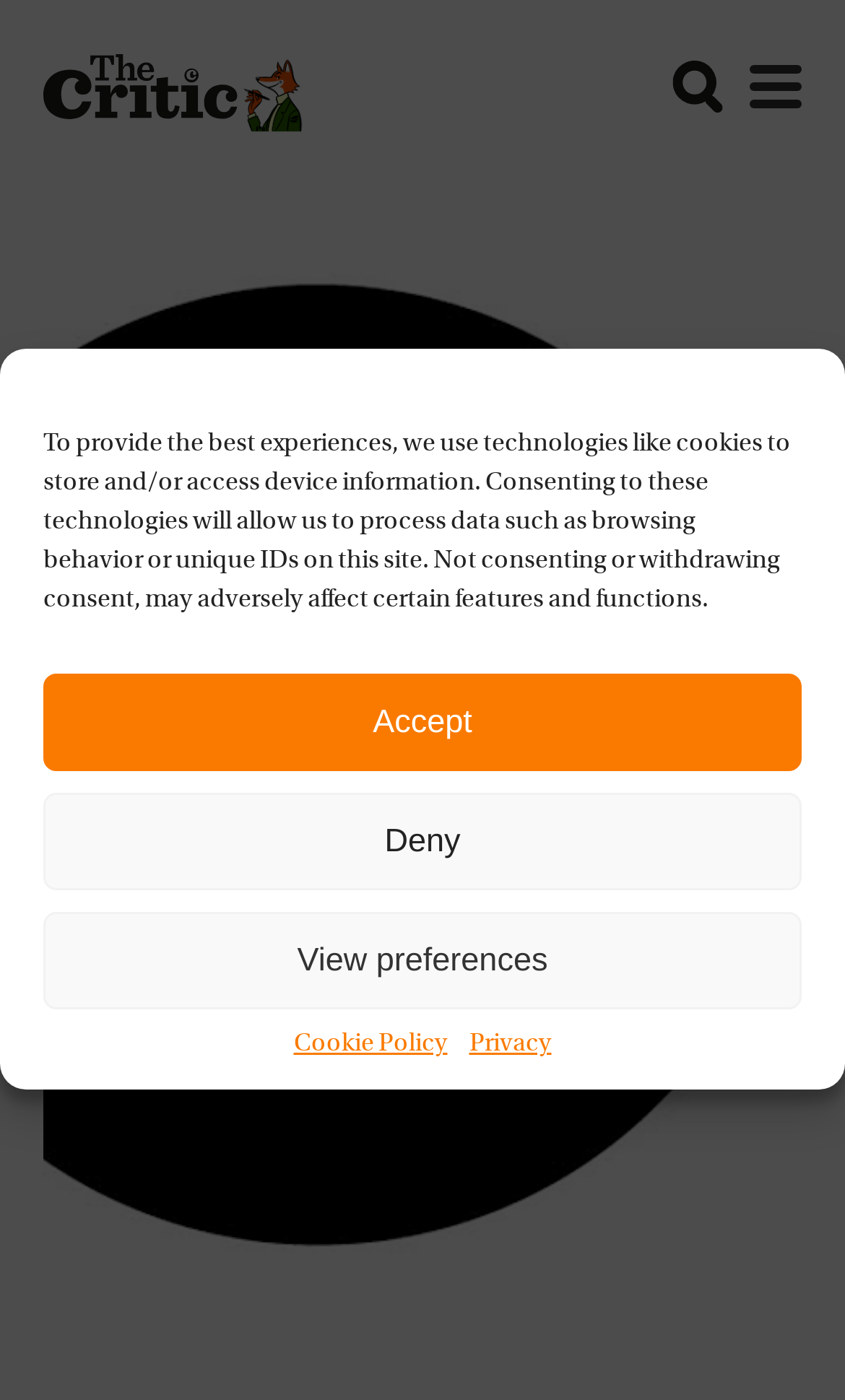Locate the bounding box of the UI element described in the following text: "aria-label="open the menu"".

[0.871, 0.043, 0.963, 0.08]